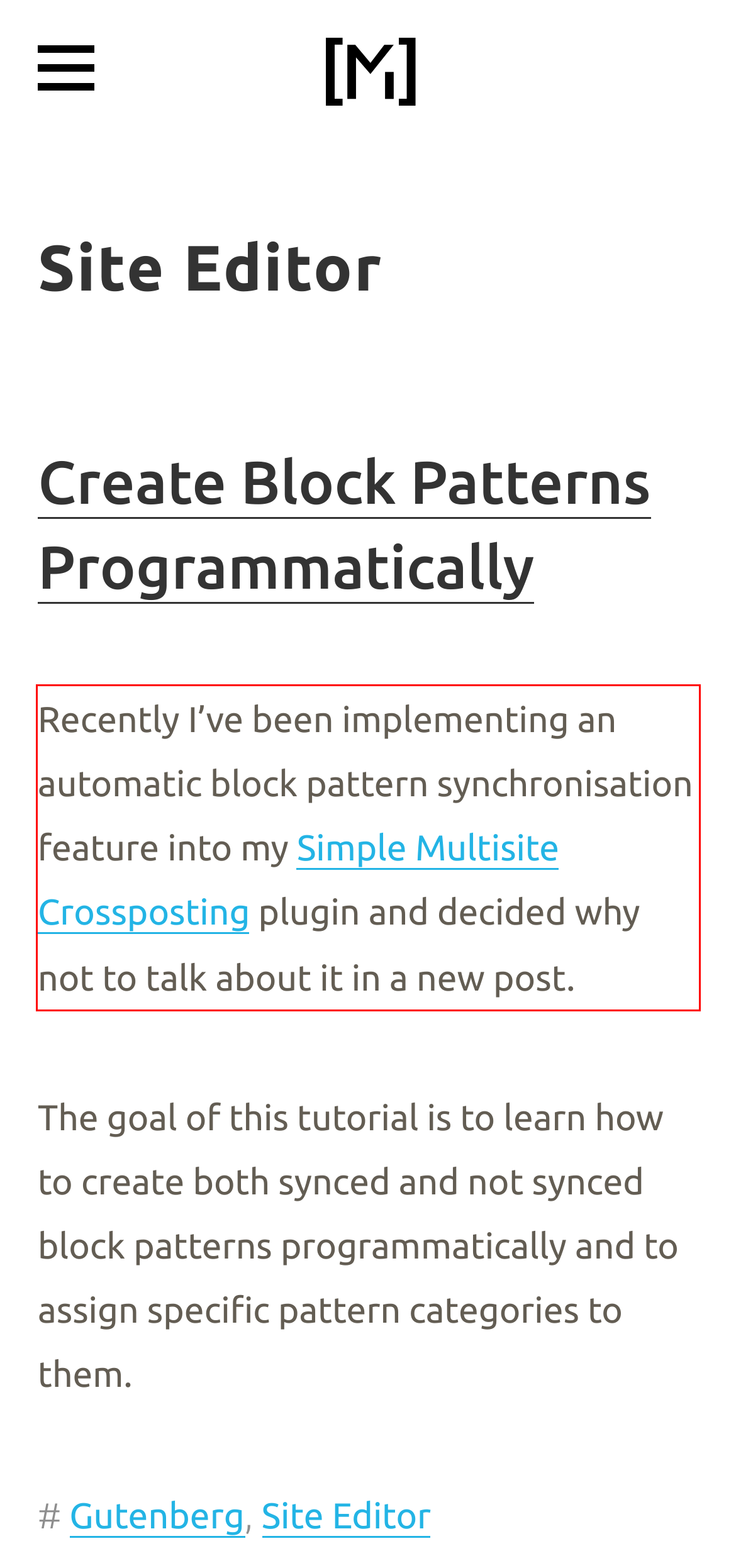You are presented with a screenshot containing a red rectangle. Extract the text found inside this red bounding box.

Recently I’ve been implementing an automatic block pattern synchronisation feature into my Simple Multisite Crossposting plugin and decided why not to talk about it in a new post.